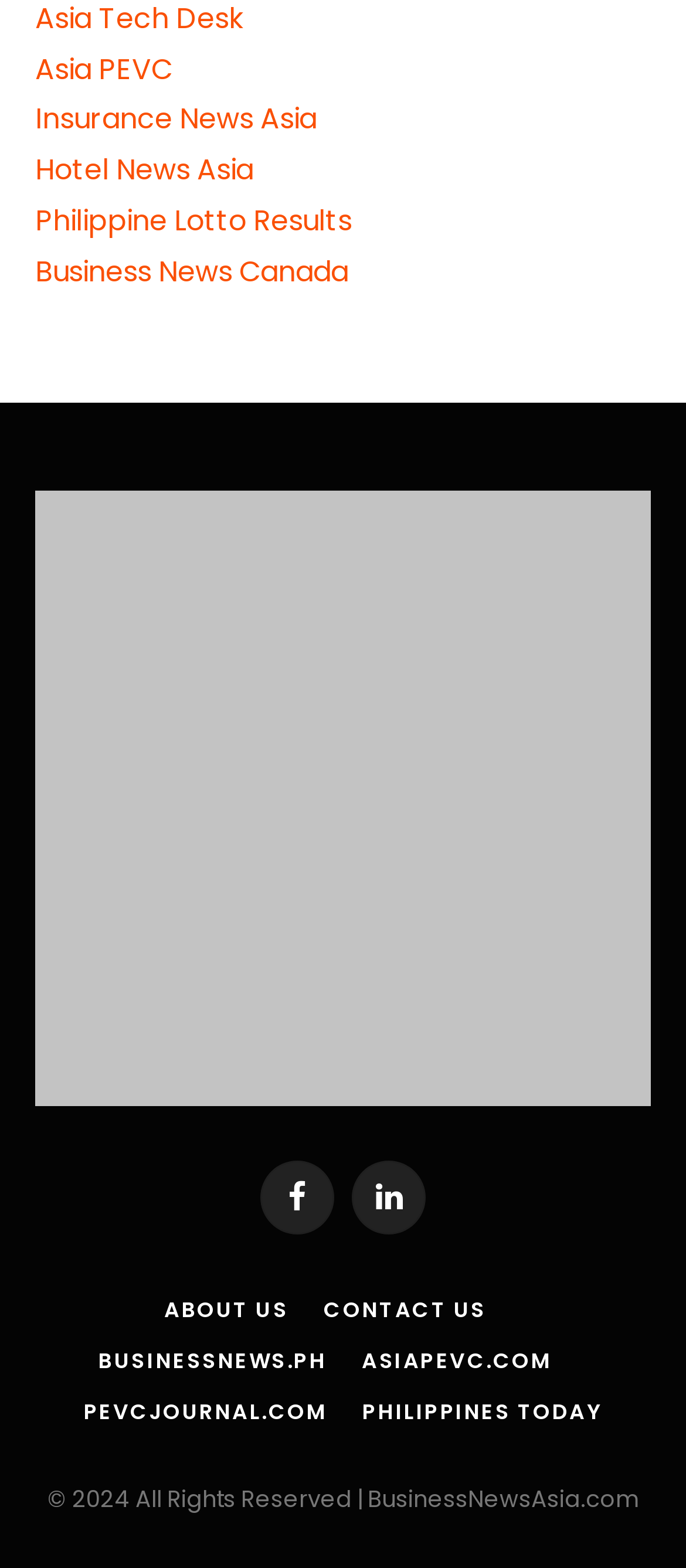Predict the bounding box coordinates of the area that should be clicked to accomplish the following instruction: "Check Philippine Lotto Results". The bounding box coordinates should consist of four float numbers between 0 and 1, i.e., [left, top, right, bottom].

[0.051, 0.128, 0.513, 0.154]